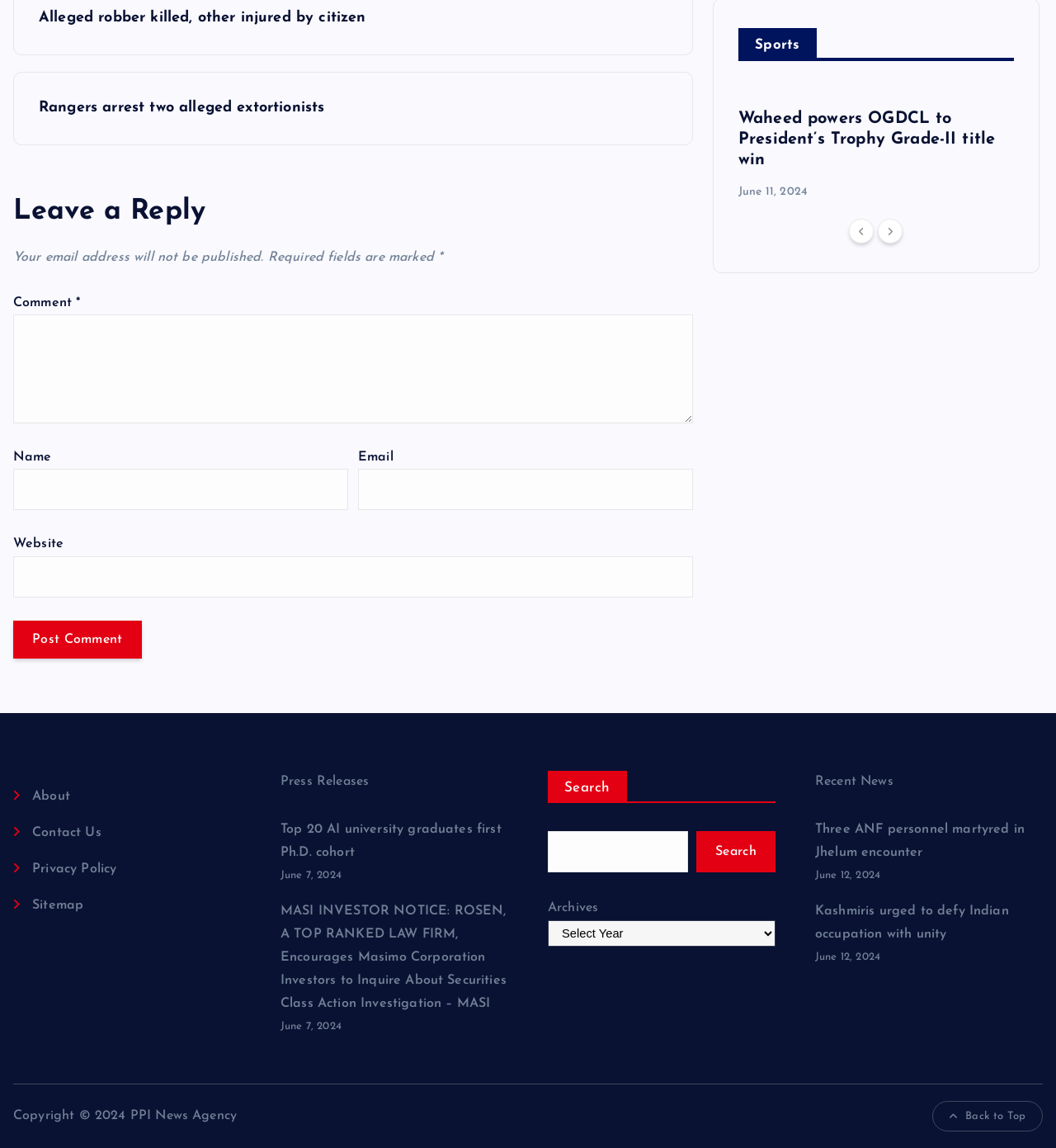Please specify the bounding box coordinates of the clickable region to carry out the following instruction: "View recent news". The coordinates should be four float numbers between 0 and 1, in the format [left, top, right, bottom].

[0.772, 0.675, 0.846, 0.686]